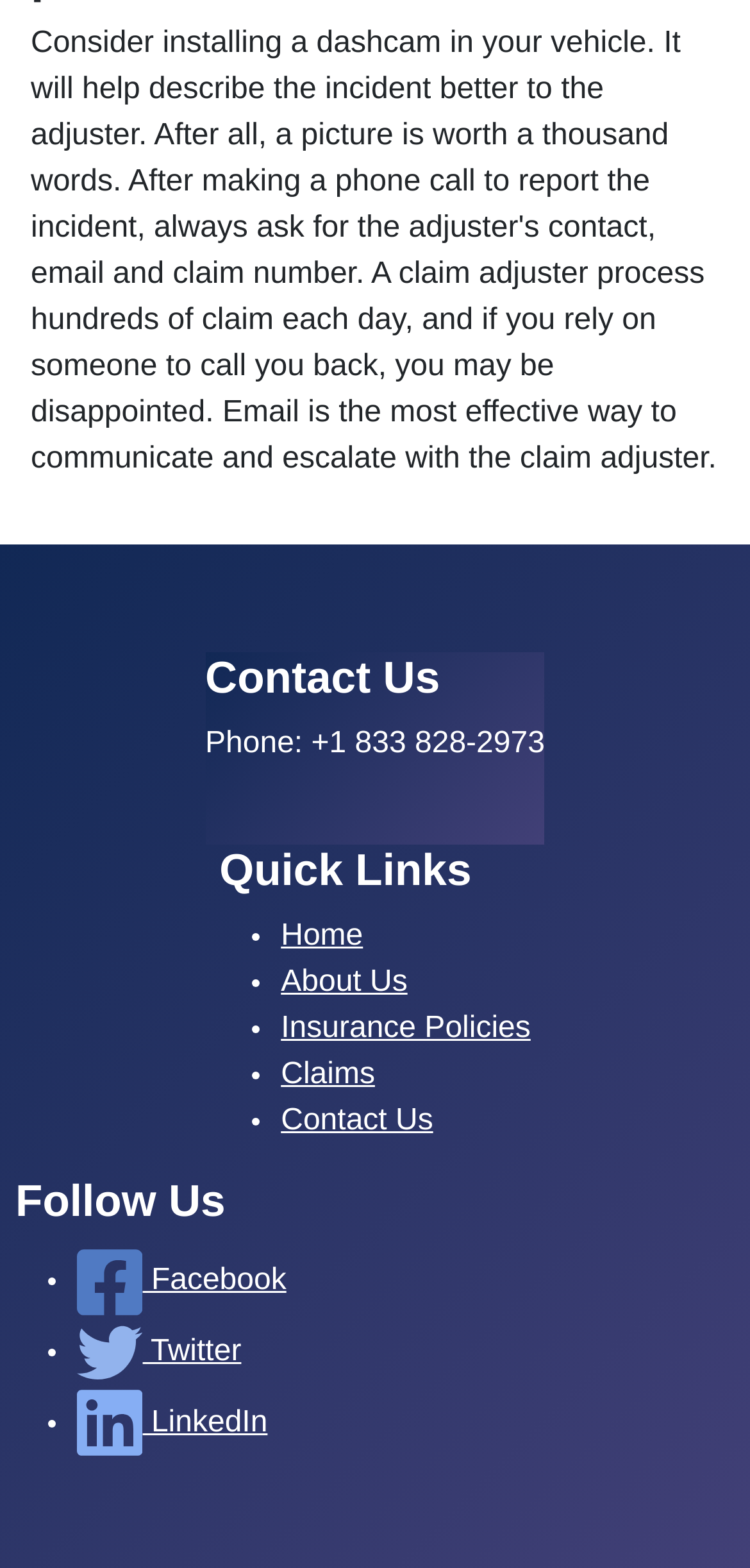Use a single word or phrase to answer the question:
What social media platforms are listed?

Facebook, Twitter, LinkedIn